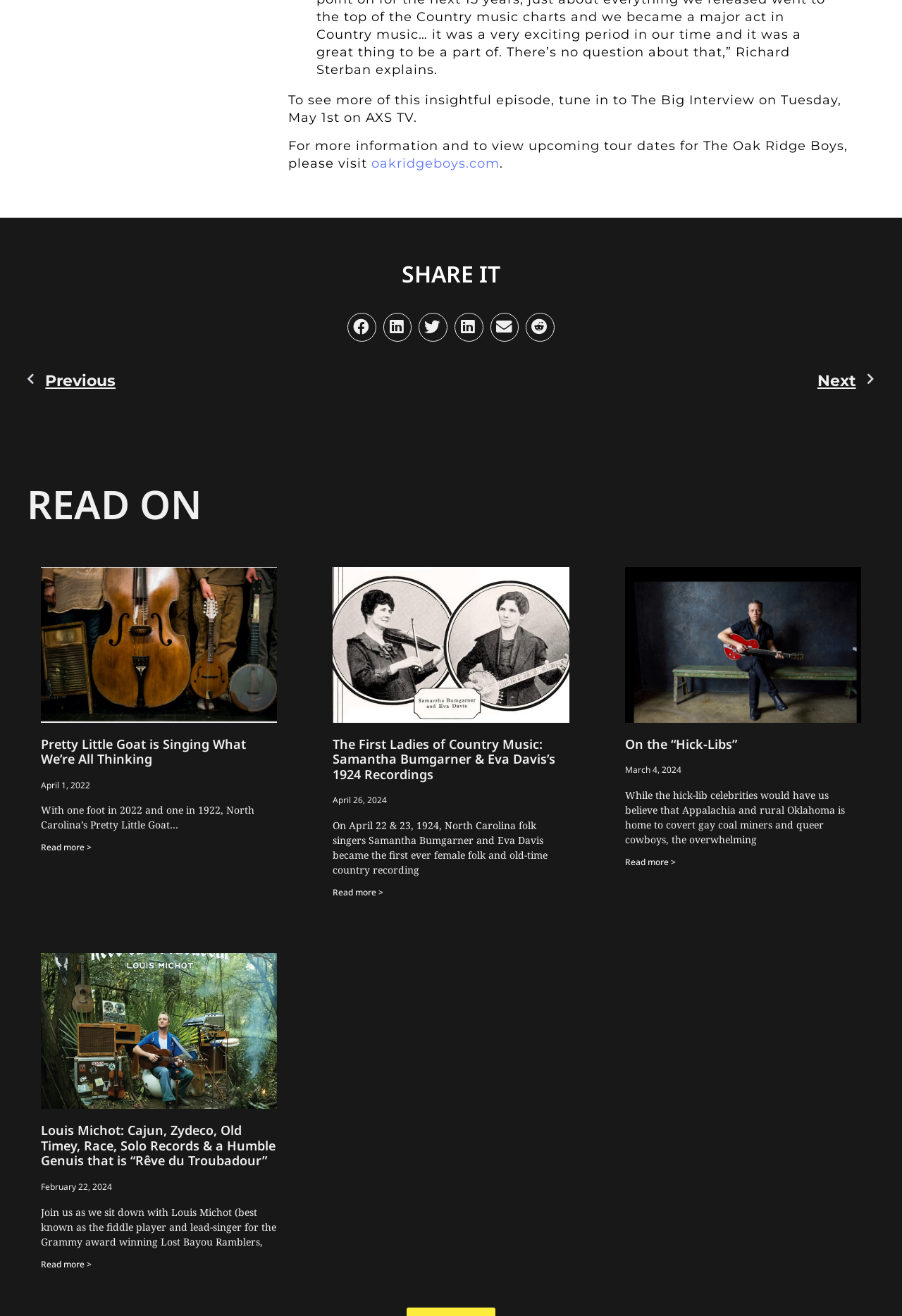Provide the bounding box coordinates, formatted as (top-left x, top-left y, bottom-right x, bottom-right y), with all values being floating point numbers between 0 and 1. Identify the bounding box of the UI element that matches the description: NextNext

[0.5, 0.28, 0.969, 0.298]